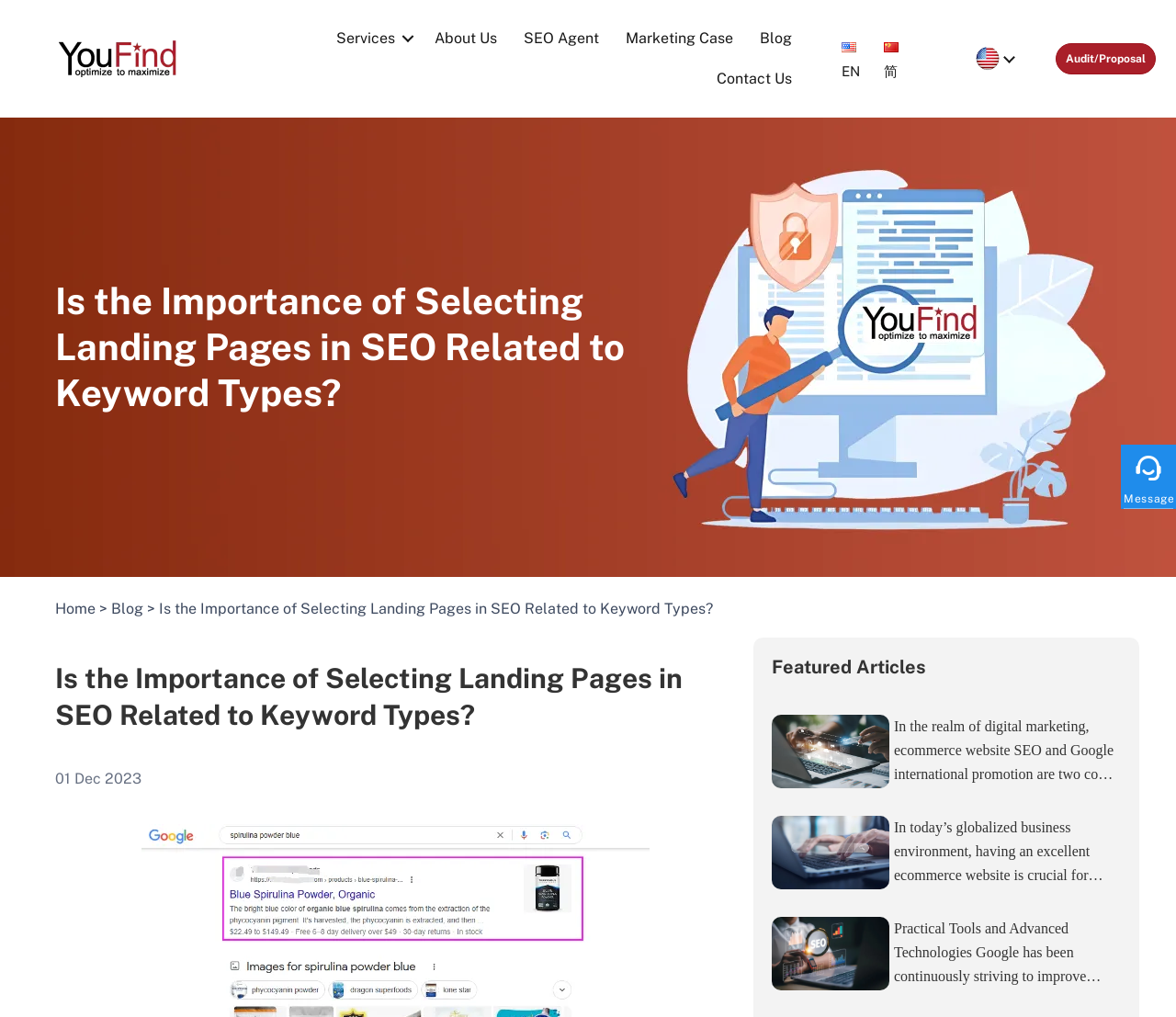What is the name of the website?
Kindly offer a detailed explanation using the data available in the image.

I determined the name of the website by looking at the top-left corner of the webpage, where I found a link with the text 'YouFind' and an accompanying image with the same name.